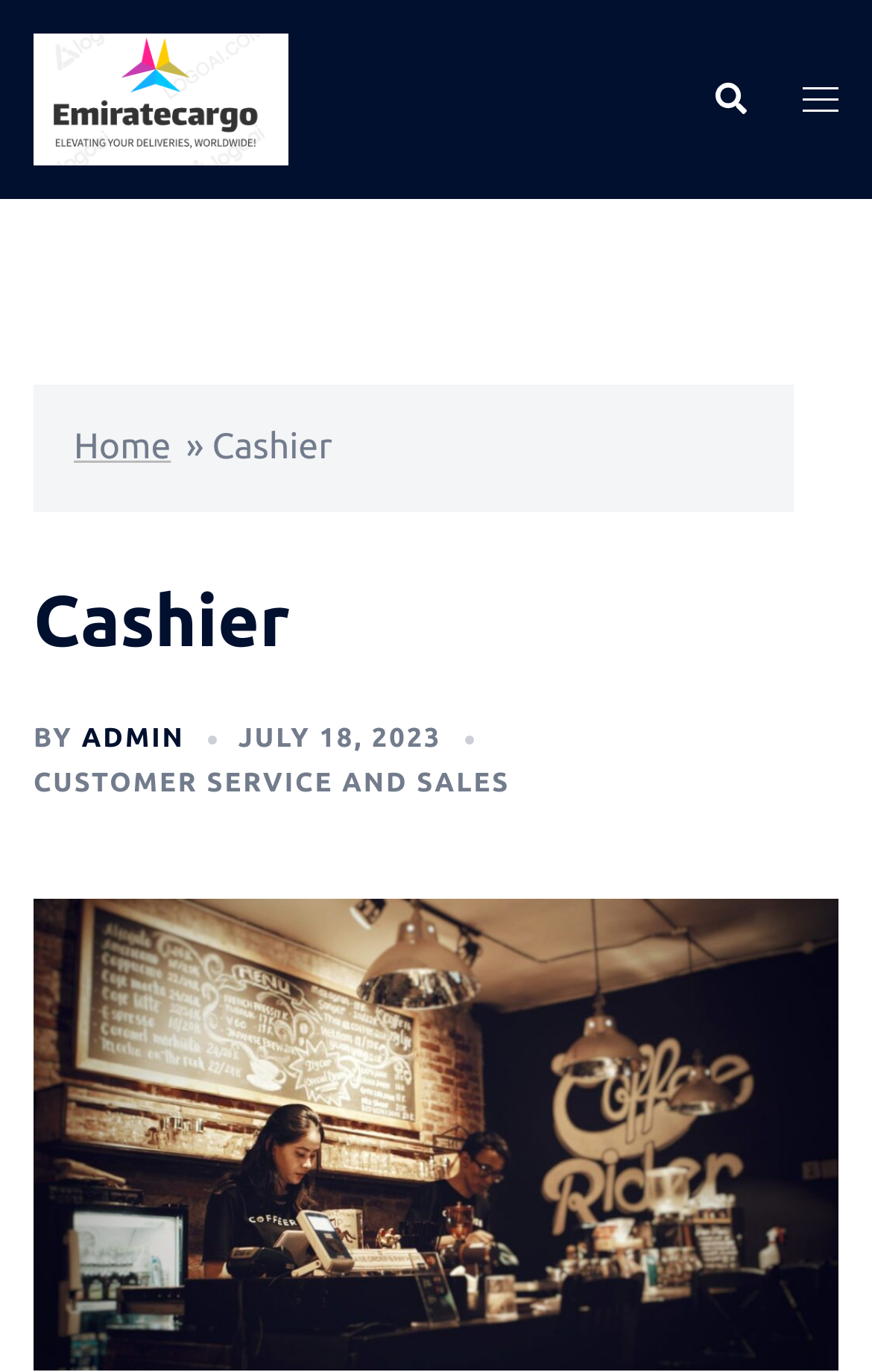What is the date of the job posting?
Give a thorough and detailed response to the question.

I found the date of the job posting by looking at the section below the job title, where it says 'JULY 18, 2023'. This is likely the date when the job was posted.